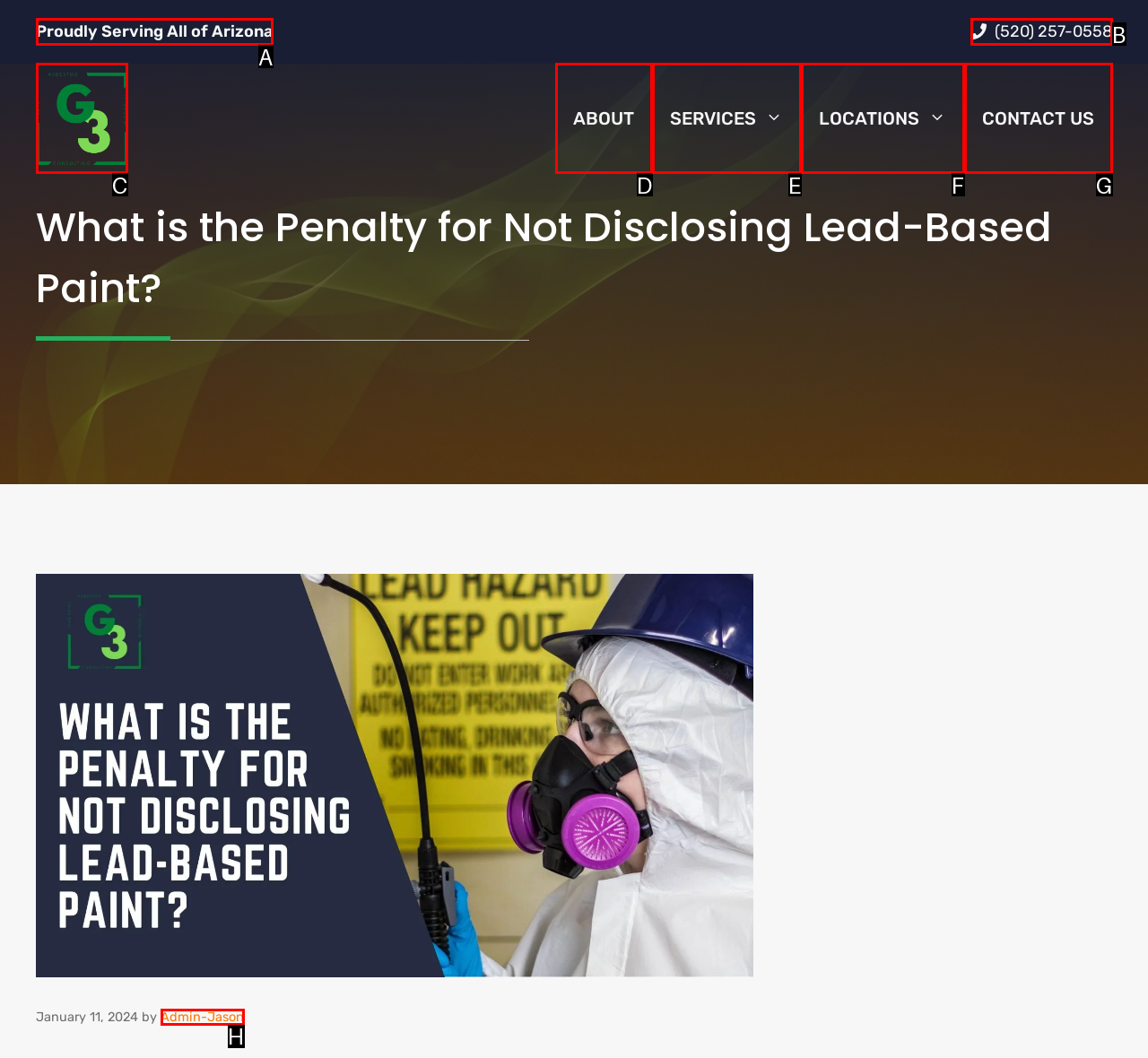Match the HTML element to the description: Locations. Respond with the letter of the correct option directly.

F